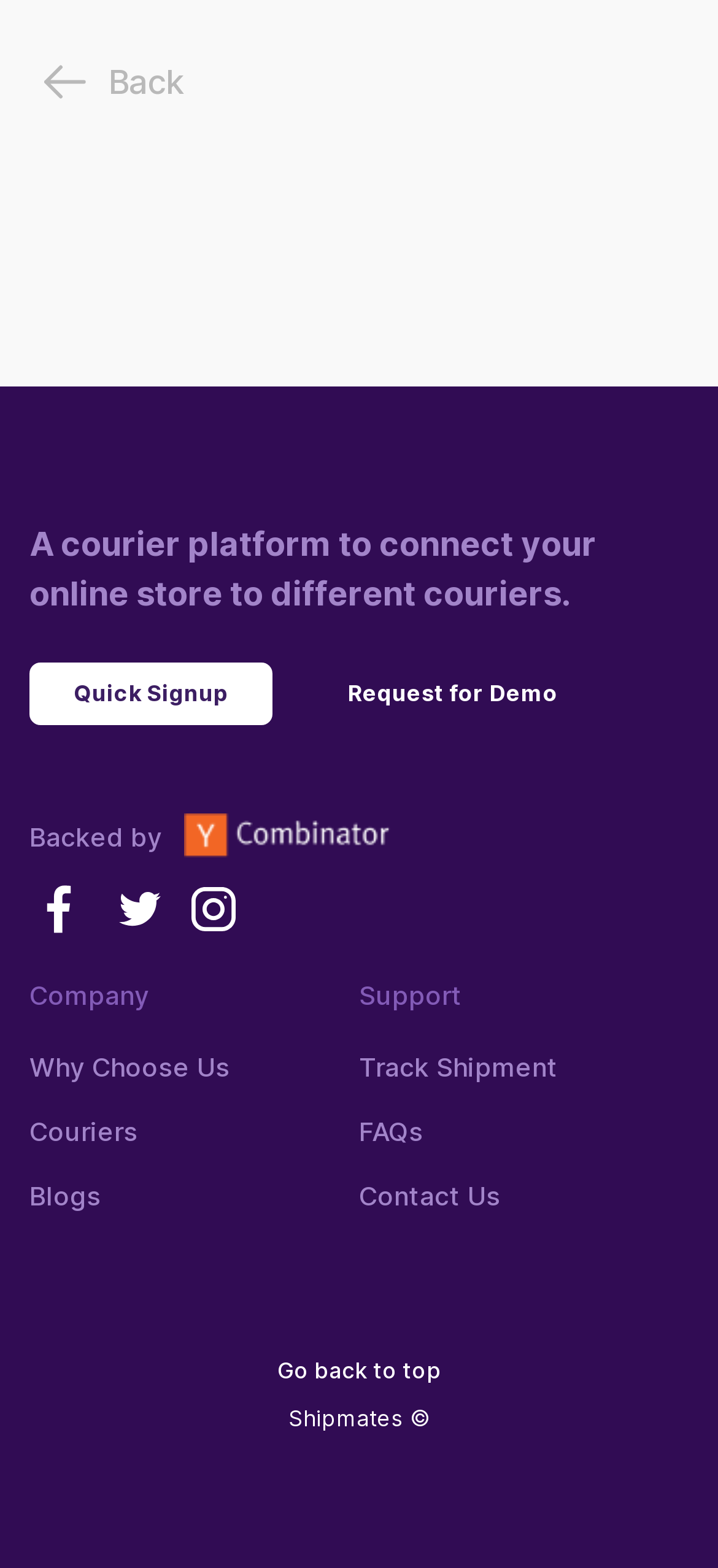Could you indicate the bounding box coordinates of the region to click in order to complete this instruction: "sign up quickly".

[0.041, 0.423, 0.379, 0.462]